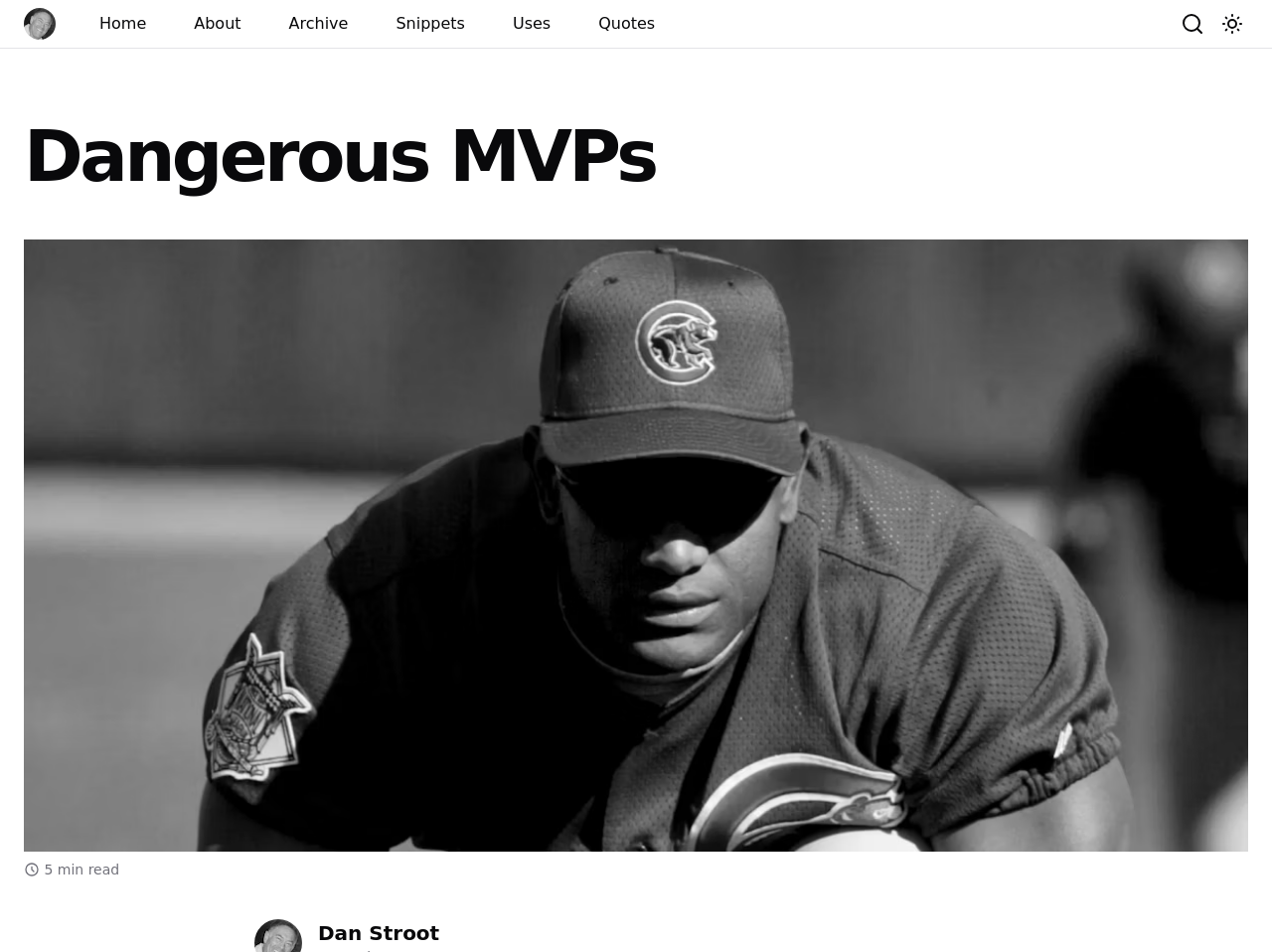Can you give a detailed response to the following question using the information from the image? What is the purpose of the button on the top-right corner?

The button on the top-right corner has a description 'Toggle theme' and an image next to it. This suggests that the button is used to switch between different themes or layouts of the webpage.